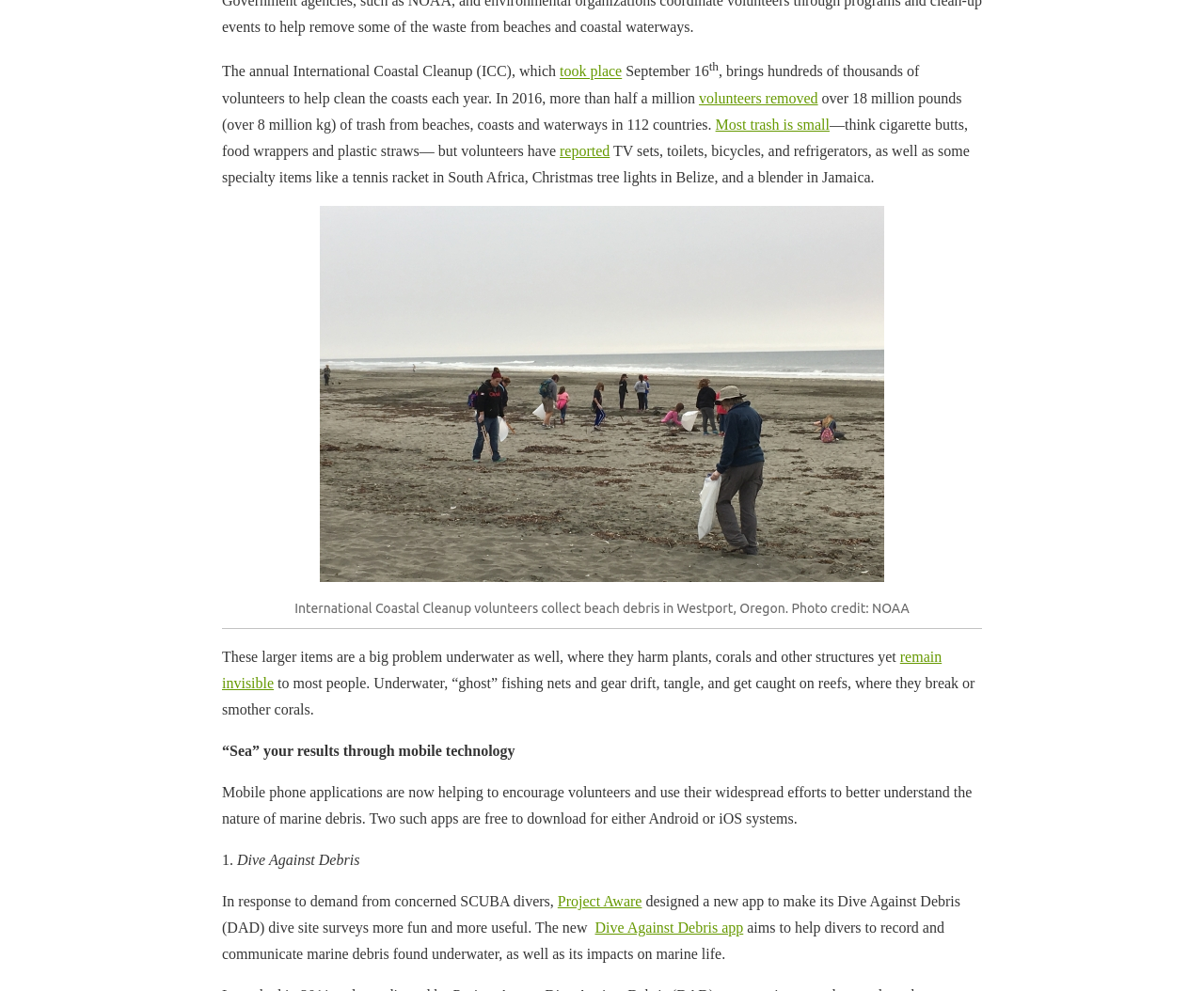Identify the bounding box for the described UI element: "Most trash is small".

[0.594, 0.117, 0.689, 0.133]